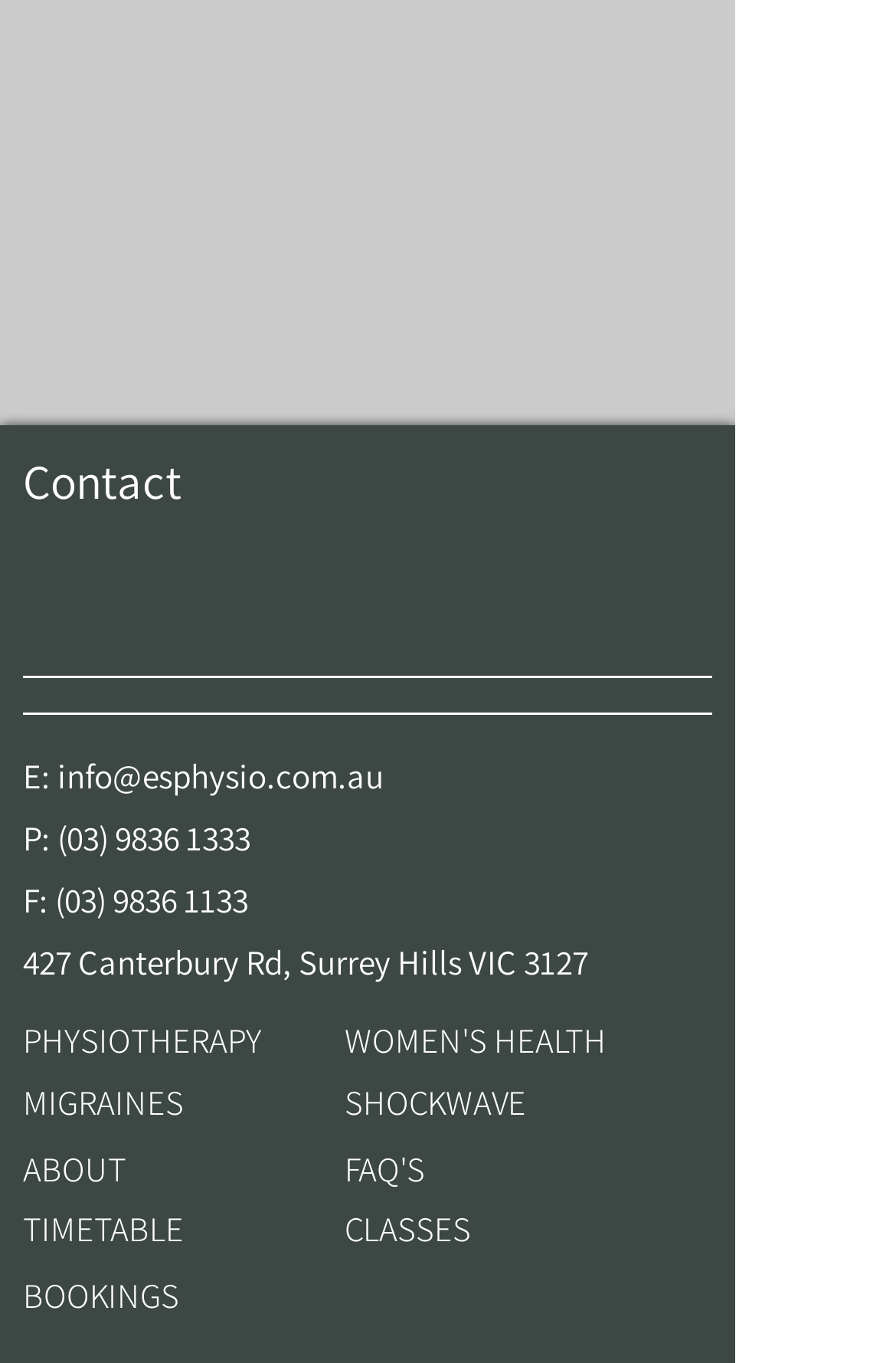Indicate the bounding box coordinates of the element that needs to be clicked to satisfy the following instruction: "Visit Facebook page". The coordinates should be four float numbers between 0 and 1, i.e., [left, top, right, bottom].

[0.297, 0.413, 0.397, 0.479]